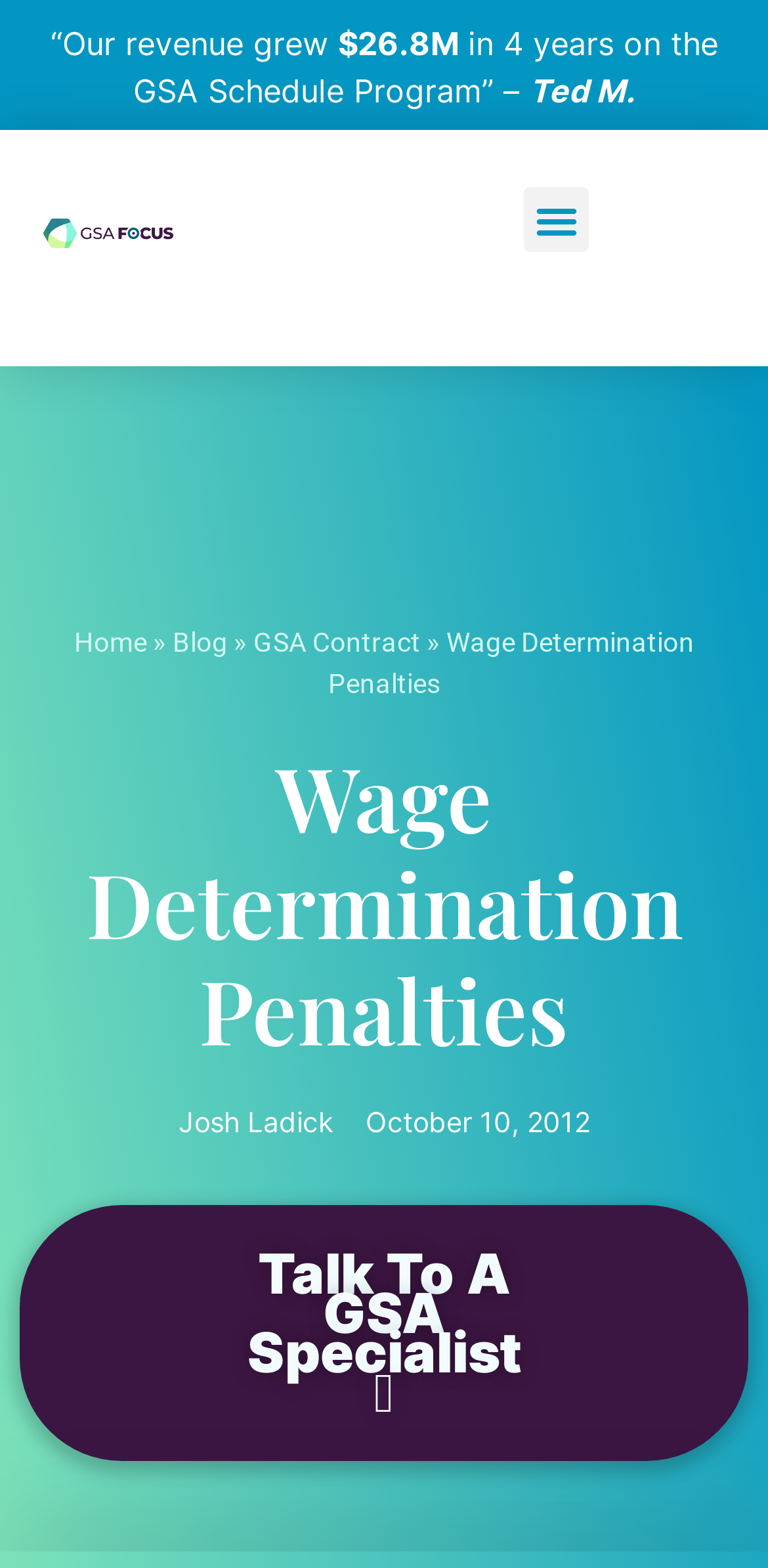Offer a comprehensive description of the webpage’s content and structure.

The webpage appears to be a blog post or article discussing wage determination penalties. At the top of the page, there is a logo of "GSA Focus" on the left side, accompanied by a menu toggle button on the right side. Below the logo, there is a navigation menu with links to "Home", "Blog", and "GSA Contract".

The main content of the page is headed by a title "Wage Determination Penalties" in a large font, which is centered at the top of the page. Below the title, there is a quote from someone named Ted M., stating that their revenue grew $26.8M in 4 years on the GSA Schedule Program.

The main article begins below the quote, with the title "Wage Determination Penalties" repeated in a smaller font. The article is written by Josh Ladick and was published on October 10, 2012. The content of the article is not fully summarized, but it appears to discuss the consequences of not using Service Contract Act (SCA) or Davis Bacon wages when contractually obligated to do so.

At the bottom of the page, there is a call-to-action link "Talk To A GSA Specialist" that encourages readers to reach out to a specialist.